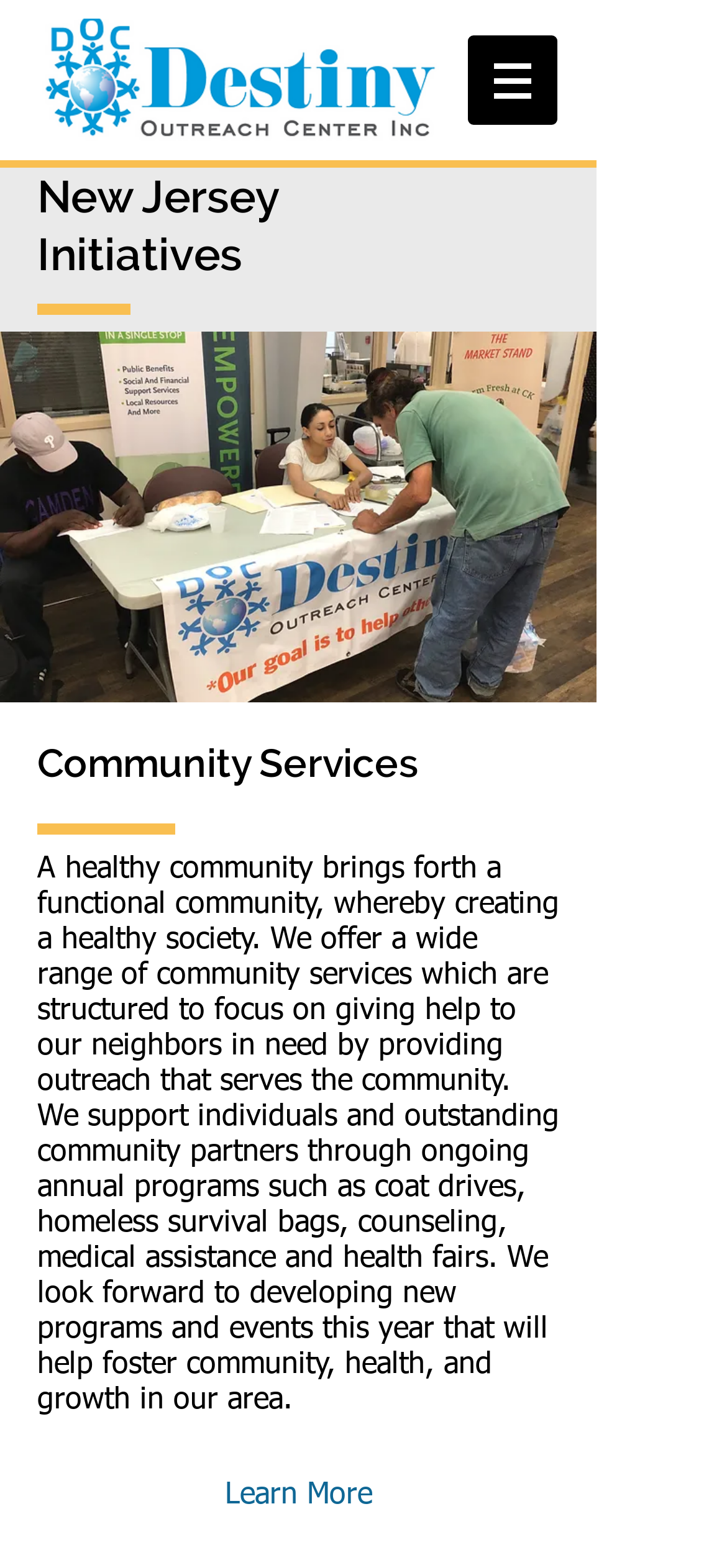Given the element description: "Learn More", predict the bounding box coordinates of this UI element. The coordinates must be four float numbers between 0 and 1, given as [left, top, right, bottom].

[0.205, 0.93, 0.615, 0.979]